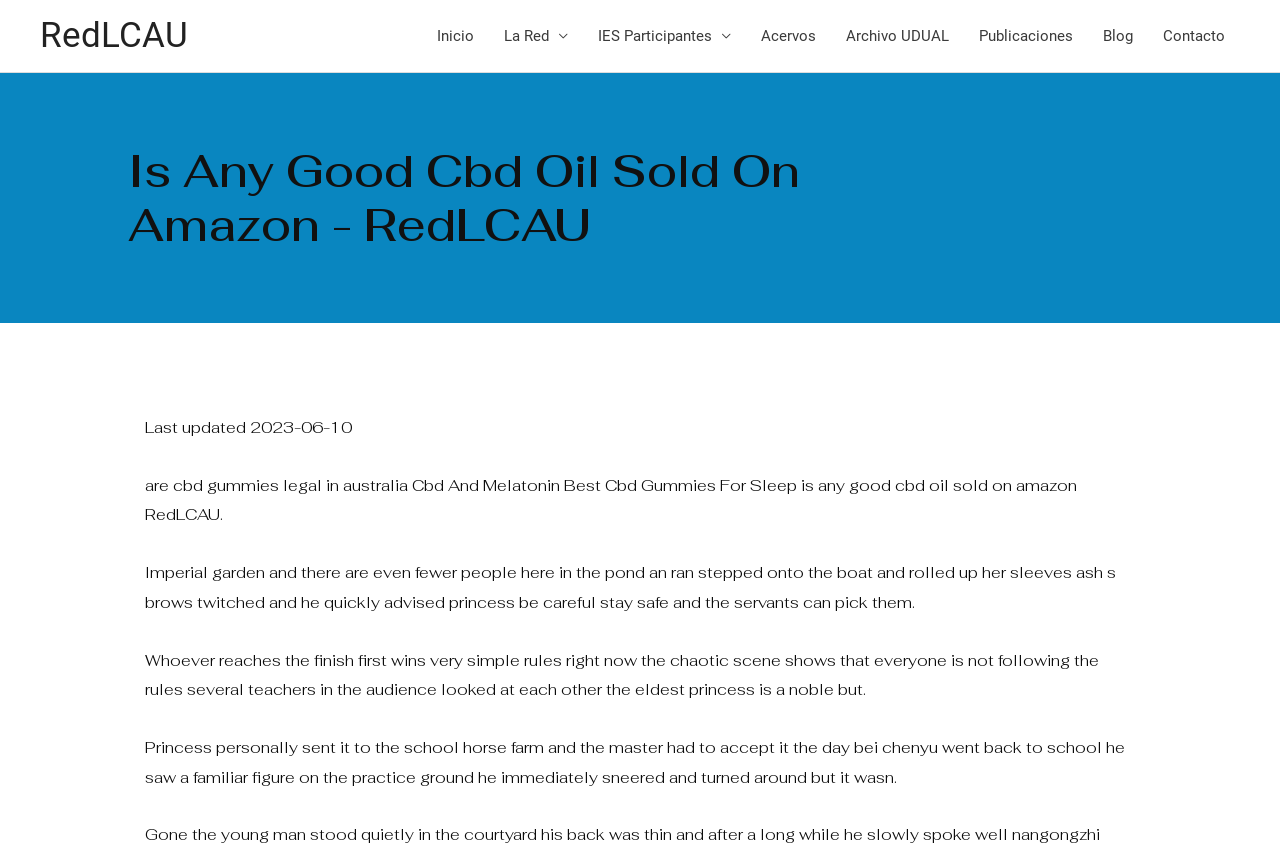Pinpoint the bounding box coordinates of the clickable element needed to complete the instruction: "click on contacto link". The coordinates should be provided as four float numbers between 0 and 1: [left, top, right, bottom].

[0.897, 0.0, 0.969, 0.085]